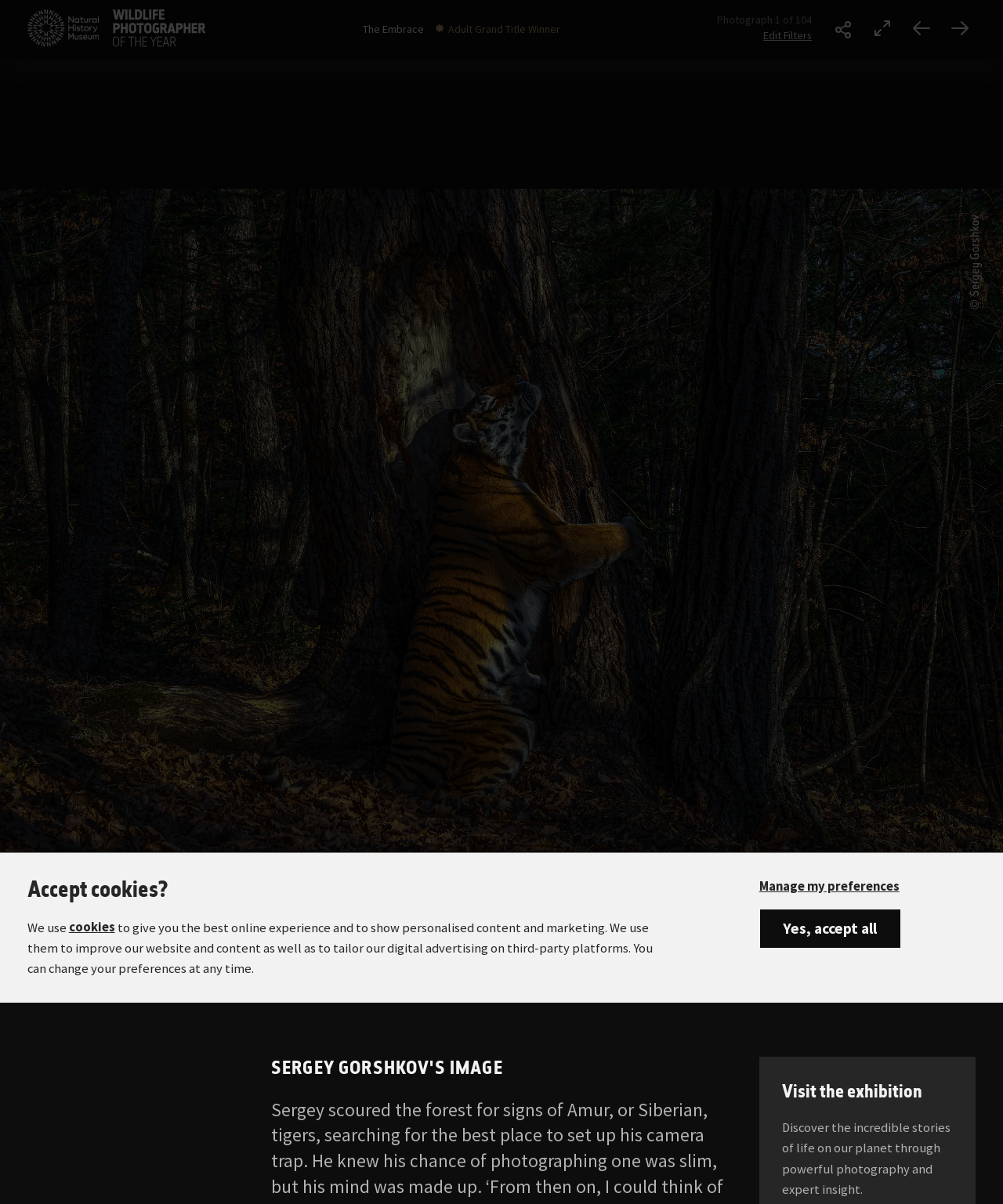Identify the bounding box for the UI element described as: "Wildlife Photographer of the Year". The coordinates should be four float numbers between 0 and 1, i.e., [left, top, right, bottom].

[0.113, 0.008, 0.206, 0.039]